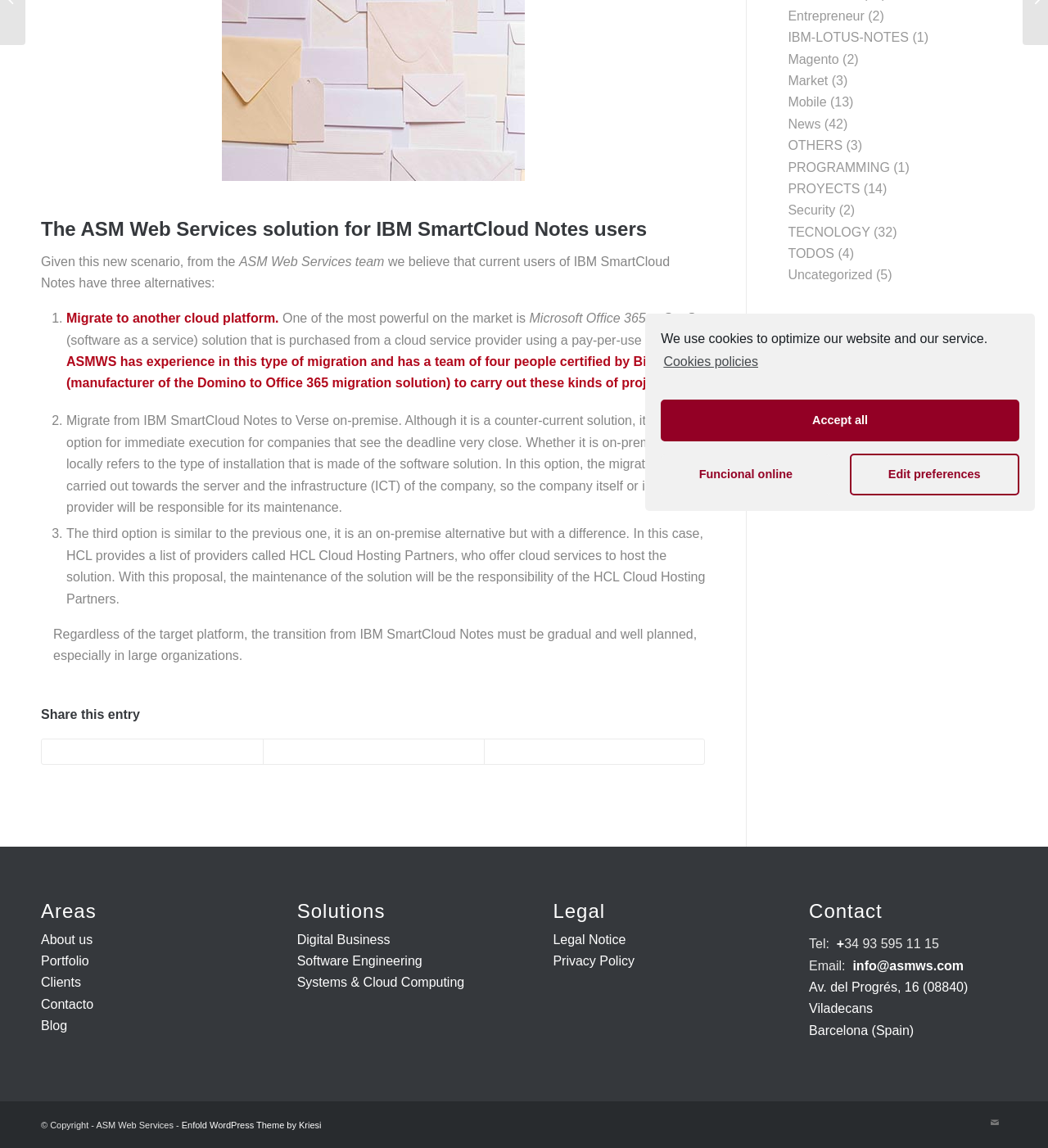Locate and provide the bounding box coordinates for the HTML element that matches this description: "Enfold WordPress Theme by Kriesi".

[0.173, 0.976, 0.307, 0.984]